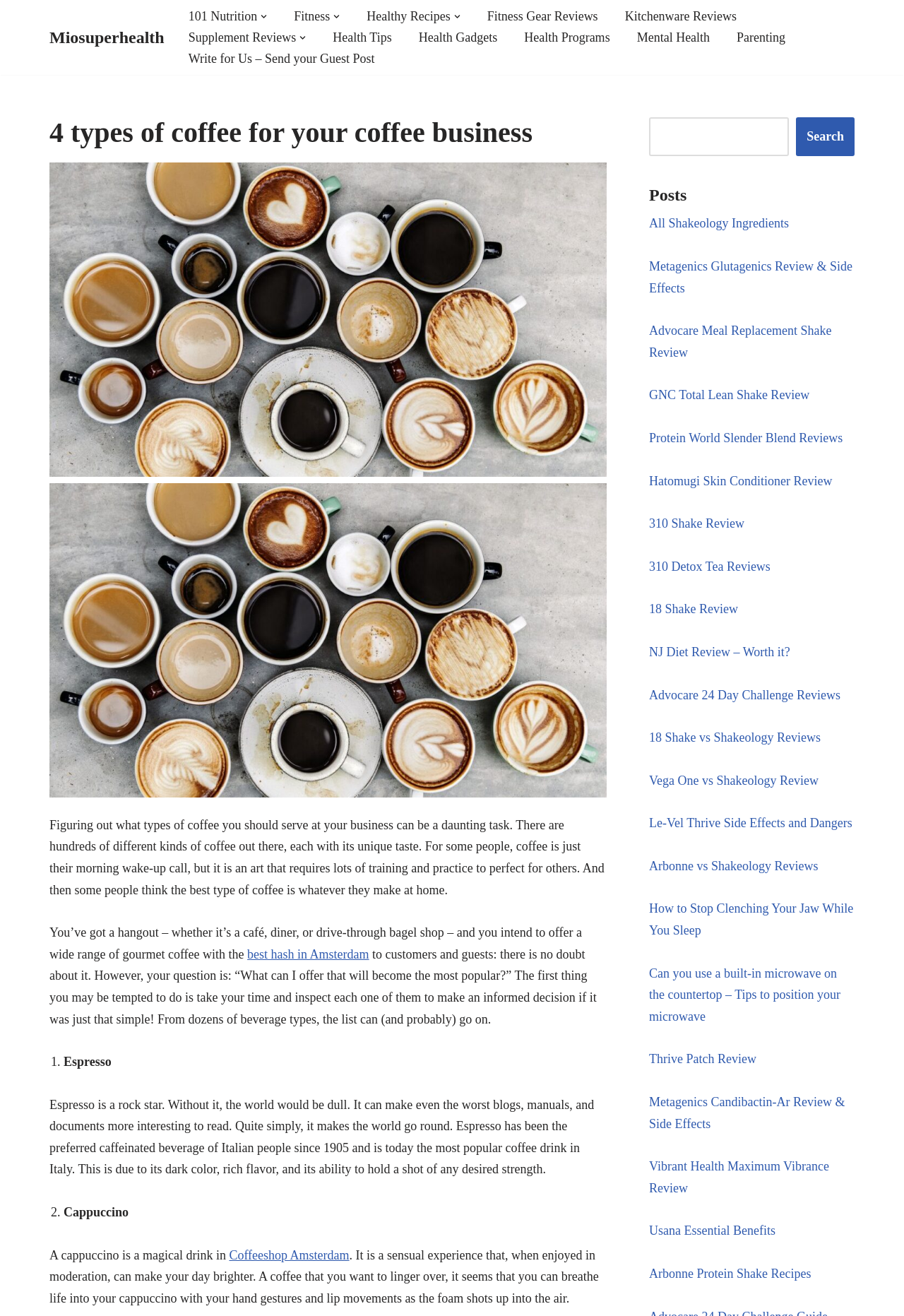What is the main topic of this webpage?
Answer the question with a single word or phrase derived from the image.

Coffee business